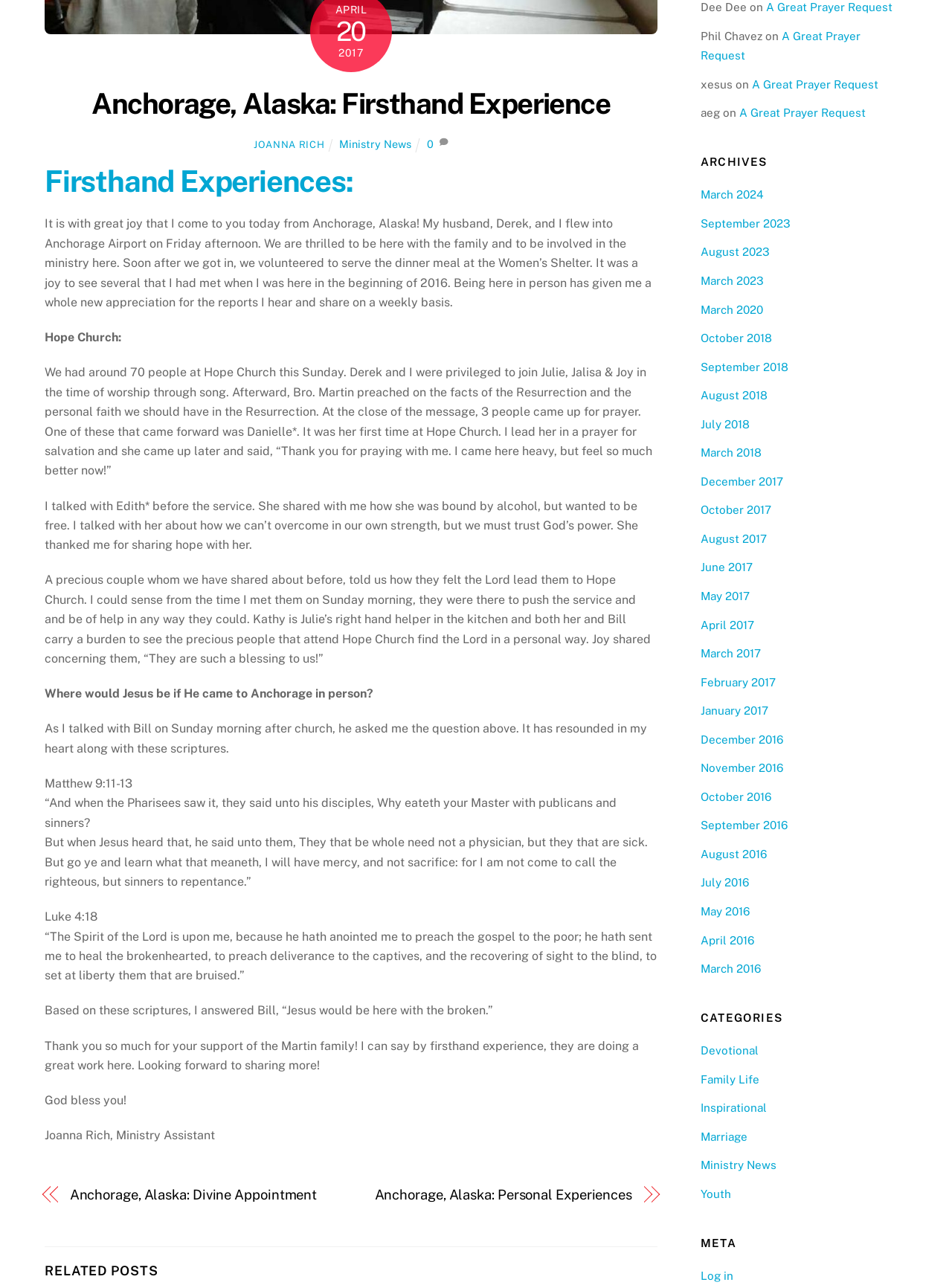Find the bounding box of the UI element described as follows: "Marriage".

[0.736, 0.877, 0.785, 0.887]